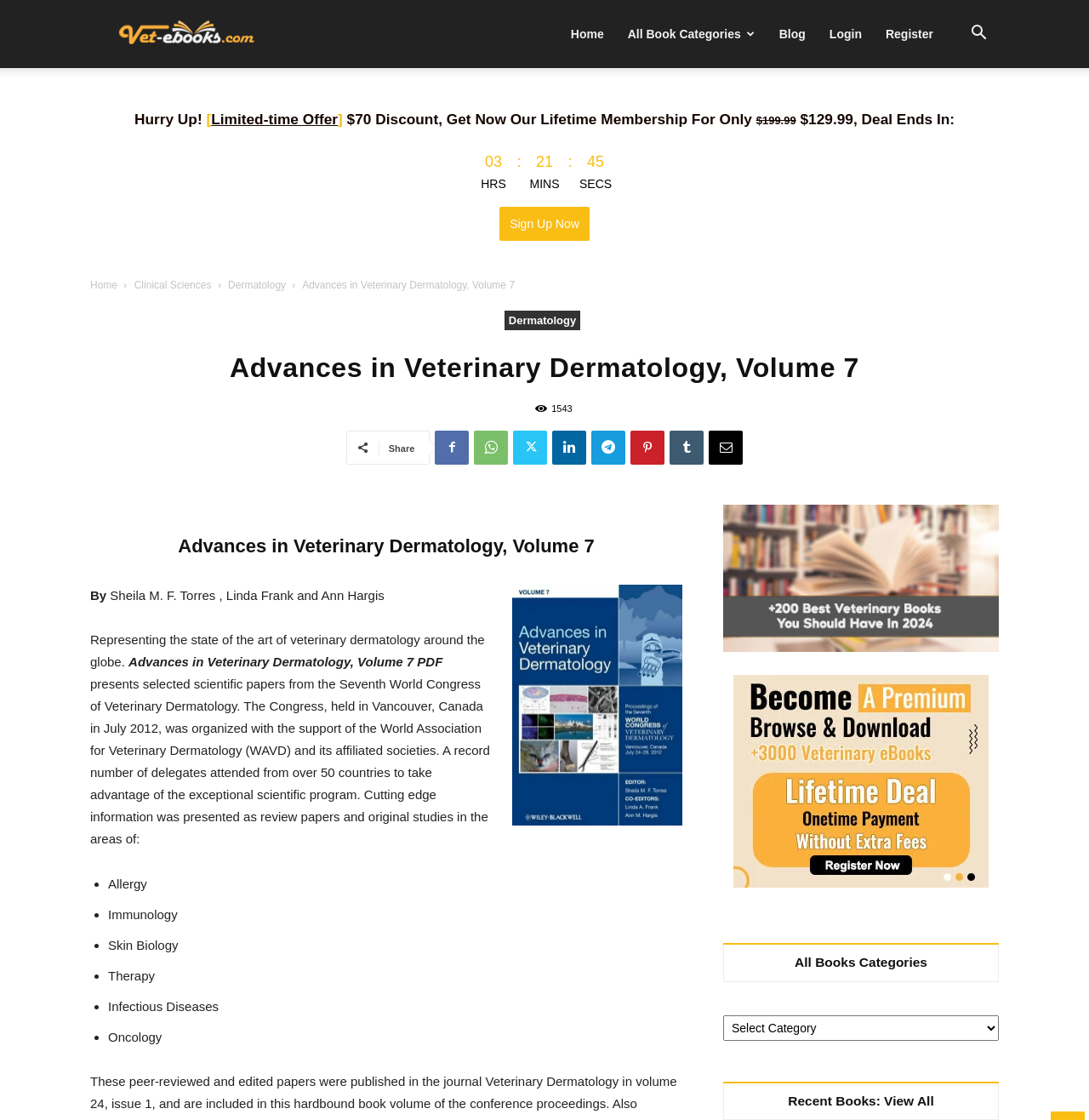Can you find the bounding box coordinates of the area I should click to execute the following instruction: "Buy barcodes"?

None